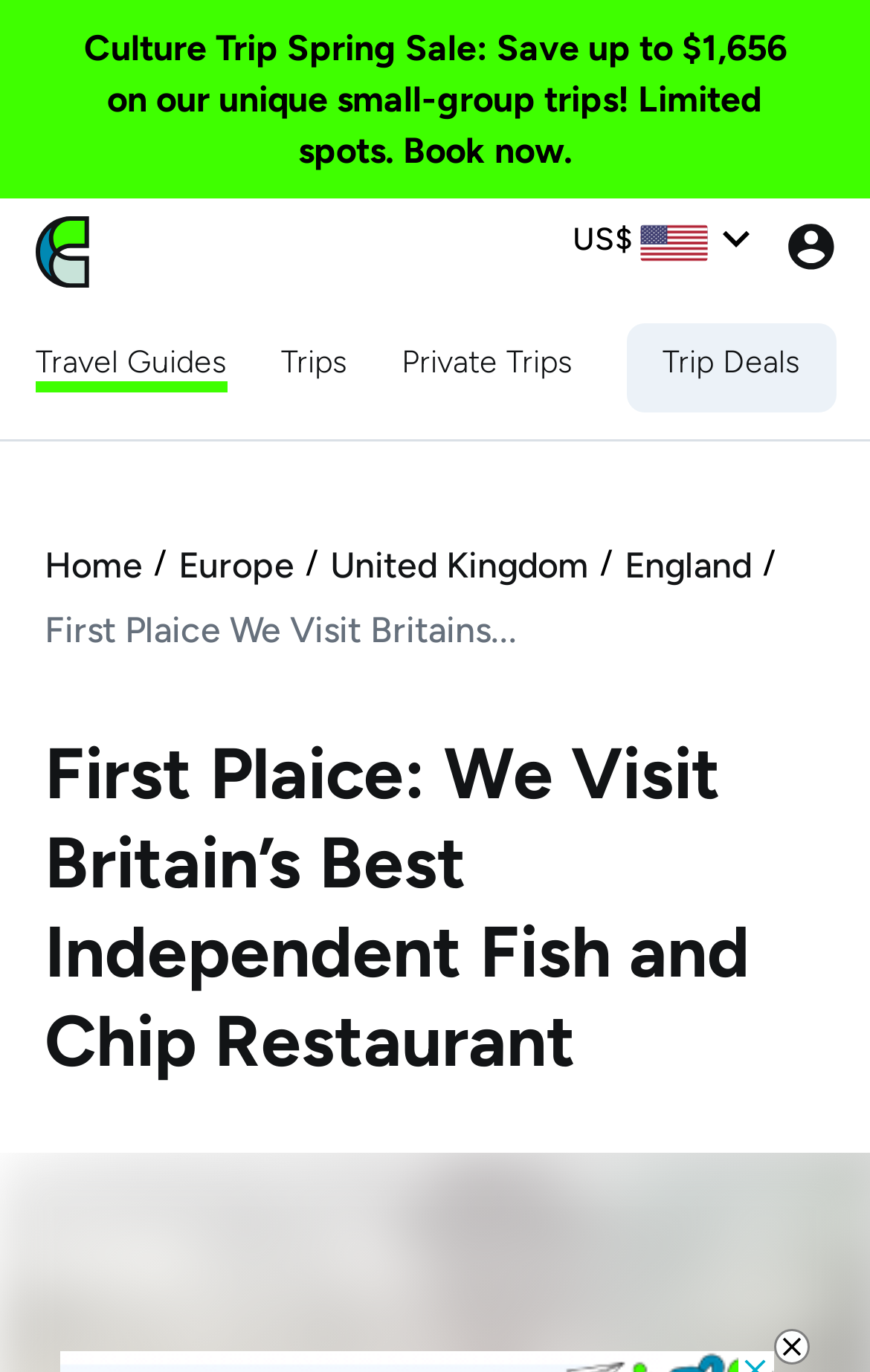What is the name of the fish and chip restaurant?
Based on the image, answer the question in a detailed manner.

The name of the fish and chip restaurant can be found in the main heading of the webpage, which is 'First Plaice: We Visit Britain’s Best Independent Fish and Chip Restaurant'.